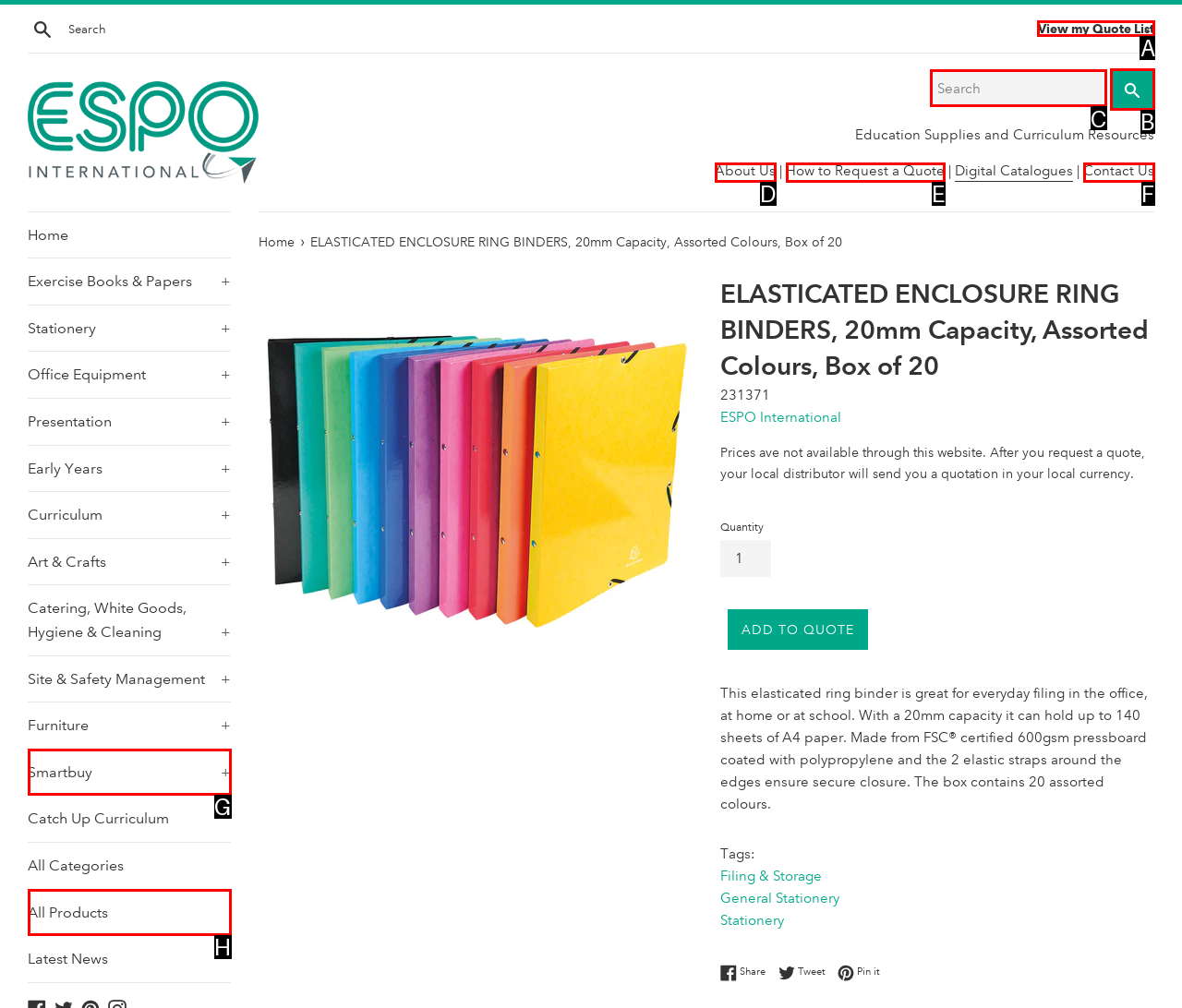Select the letter of the UI element you need to click to complete this task: View my quote list.

A